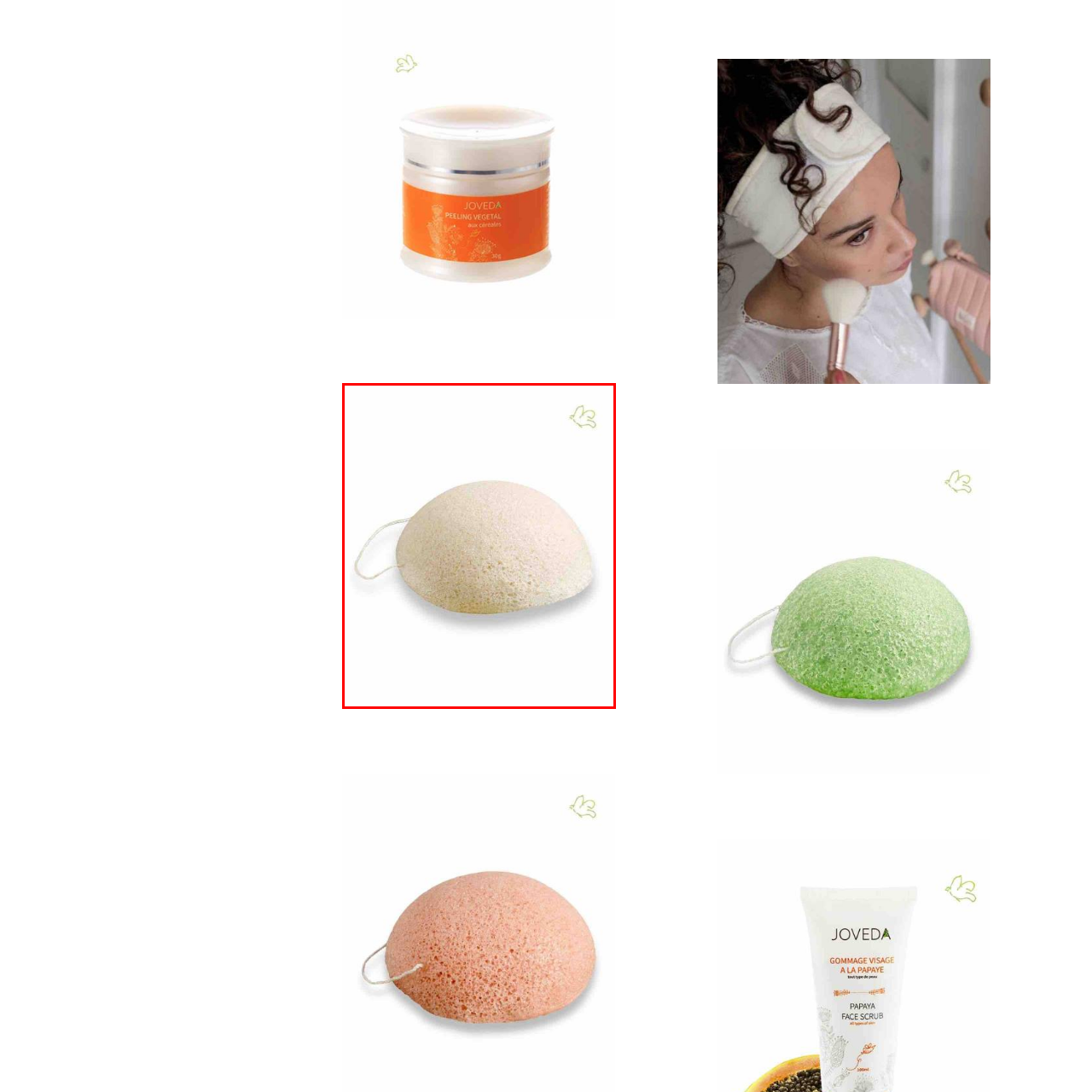How much does the facial sponge cost?
Examine the red-bounded area in the image carefully and respond to the question with as much detail as possible.

The caption states that the facial sponge is available for purchase at €8.50, highlighting its accessibility for those seeking effective, gentle cleansing solutions.